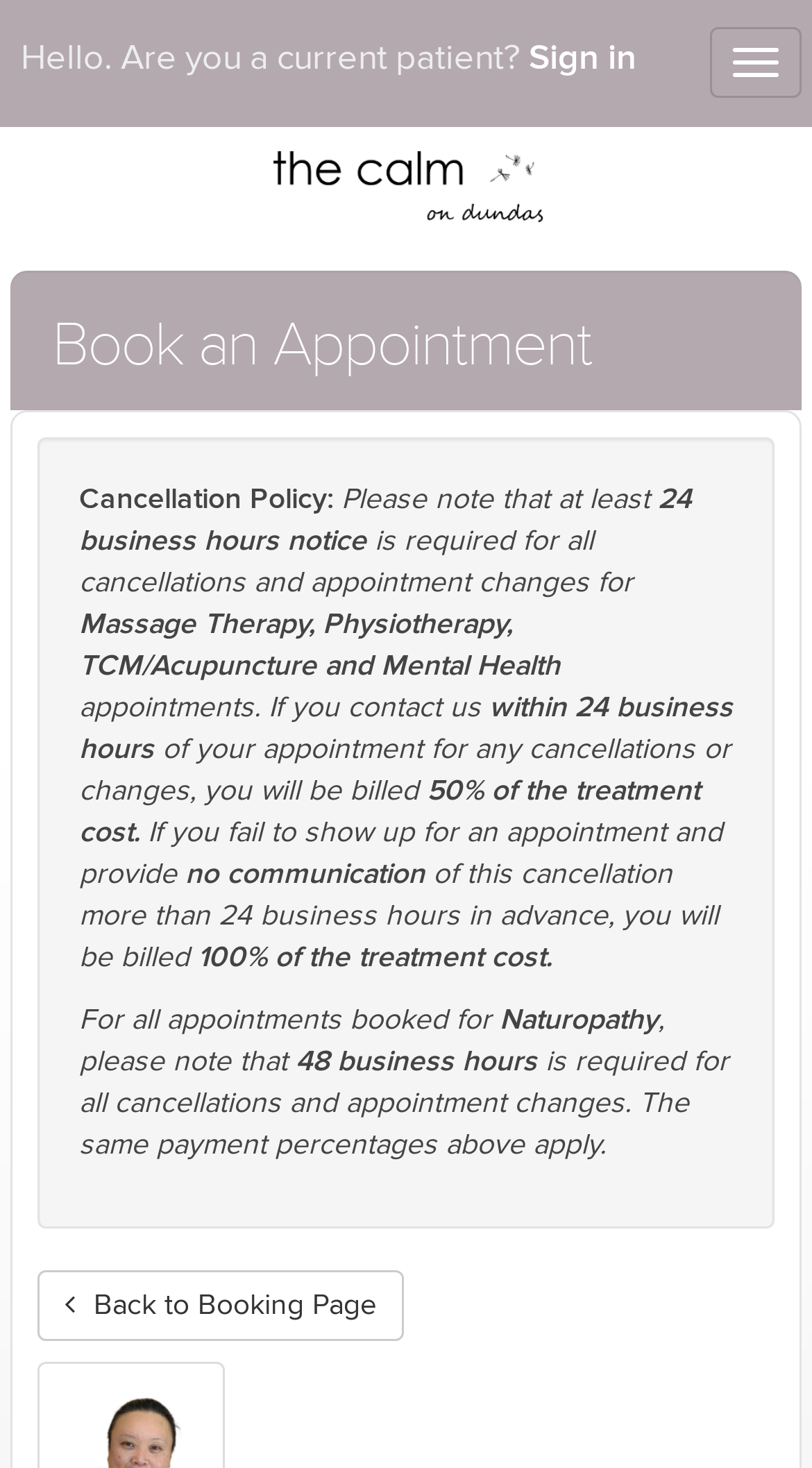Predict the bounding box coordinates for the UI element described as: "New Zealand". The coordinates should be four float numbers between 0 and 1, presented as [left, top, right, bottom].

None